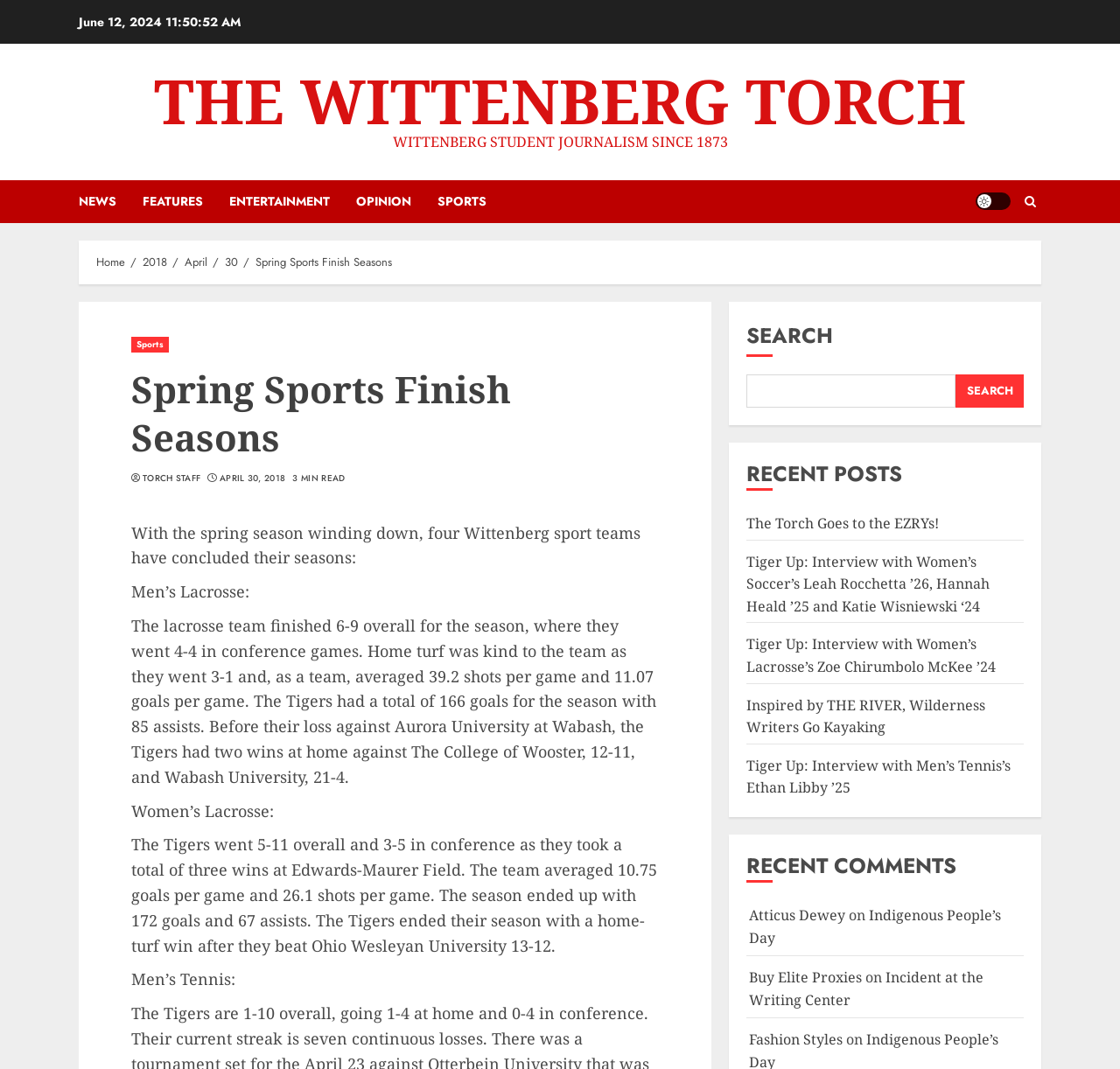Please provide the bounding box coordinates for the element that needs to be clicked to perform the following instruction: "Click on the SPORTS link". The coordinates should be given as four float numbers between 0 and 1, i.e., [left, top, right, bottom].

[0.117, 0.315, 0.15, 0.33]